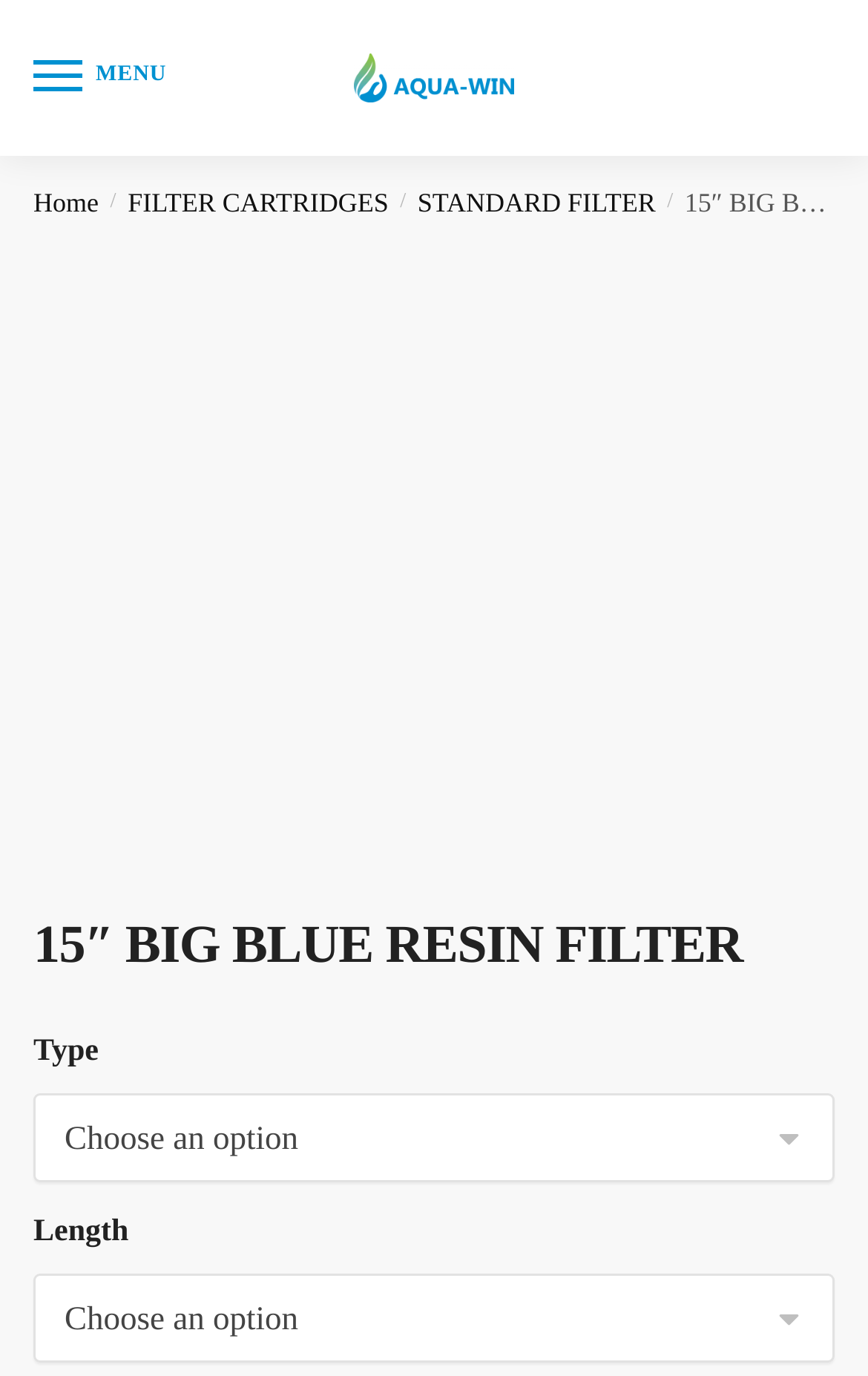Determine the bounding box coordinates for the area you should click to complete the following instruction: "Click the Invest KOREA button".

None